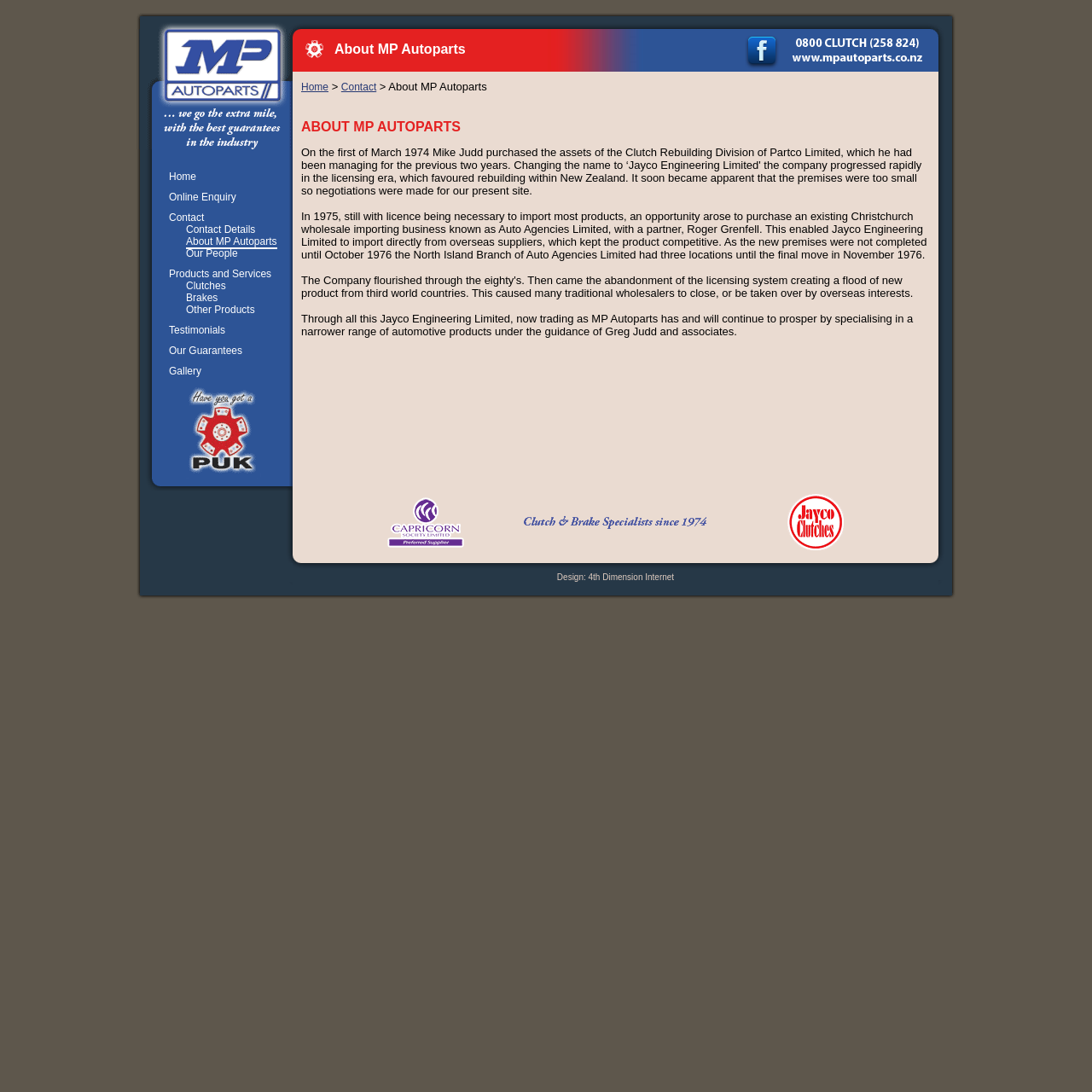Give an extensive and precise description of the webpage.

The webpage is about MP Autoparts, specifically its "About" page. At the top, there is a layout table with five image elements, likely representing a logo or a banner. Below this, there is a navigation menu with links to various pages, including "Home", "Online Enquiry", "Contact", "About MP Autoparts", and others.

The main content of the page is divided into two sections. The left section has a heading "About MP Autoparts" and a brief description of the company's history, including its founding in 1974 and its progression over the years. There is also a link to Facebook.

The right section has a longer, more detailed description of the company's history, including its early years, its growth, and its current focus on automotive products. There are also links to "Home" and "Contact" pages.

At the bottom of the page, there is a section with the company's slogan "capricorn Clutch & Brake Specialists since 1974 jayco clutches", accompanied by images representing the company's brand.